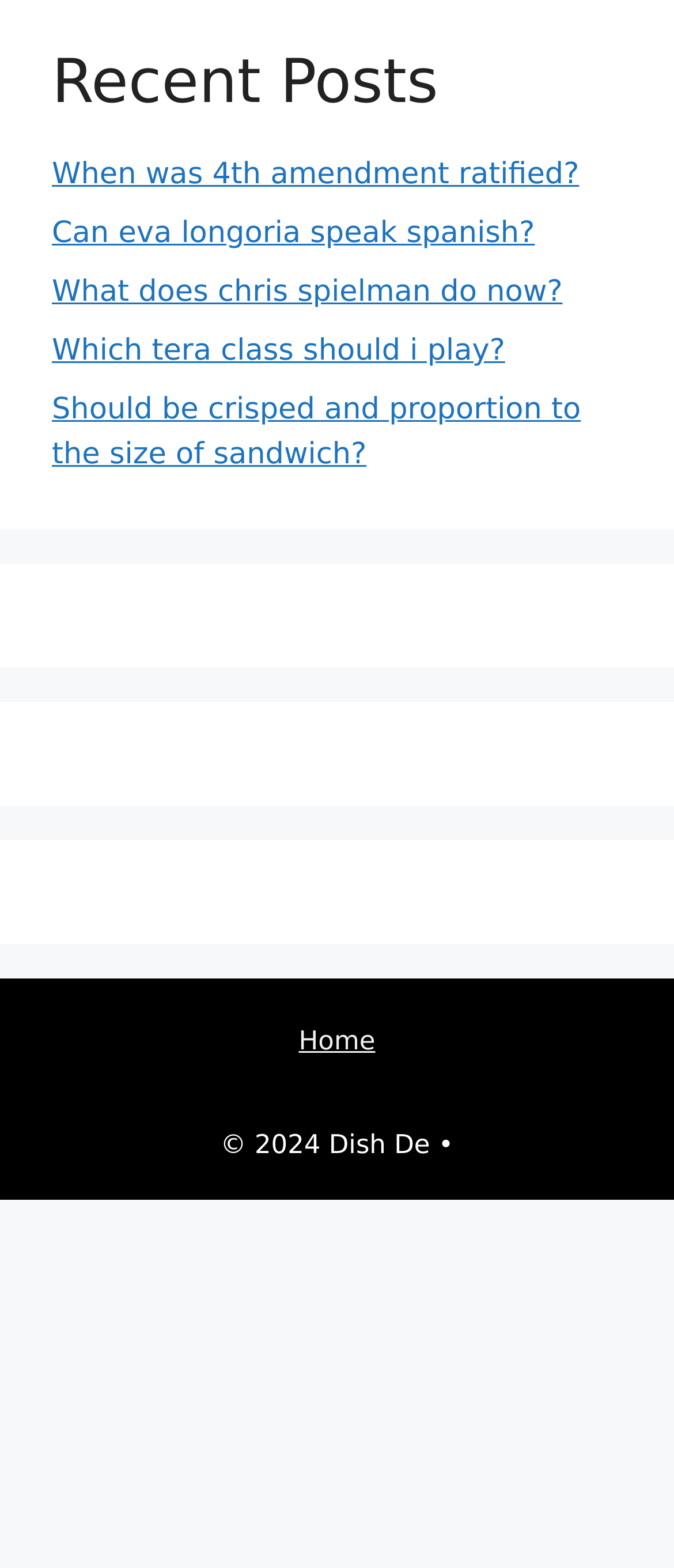Carefully examine the image and provide an in-depth answer to the question: How many links are listed under 'Recent Posts'?

There are five links listed under the 'Recent Posts' heading, each with a question as its text content.